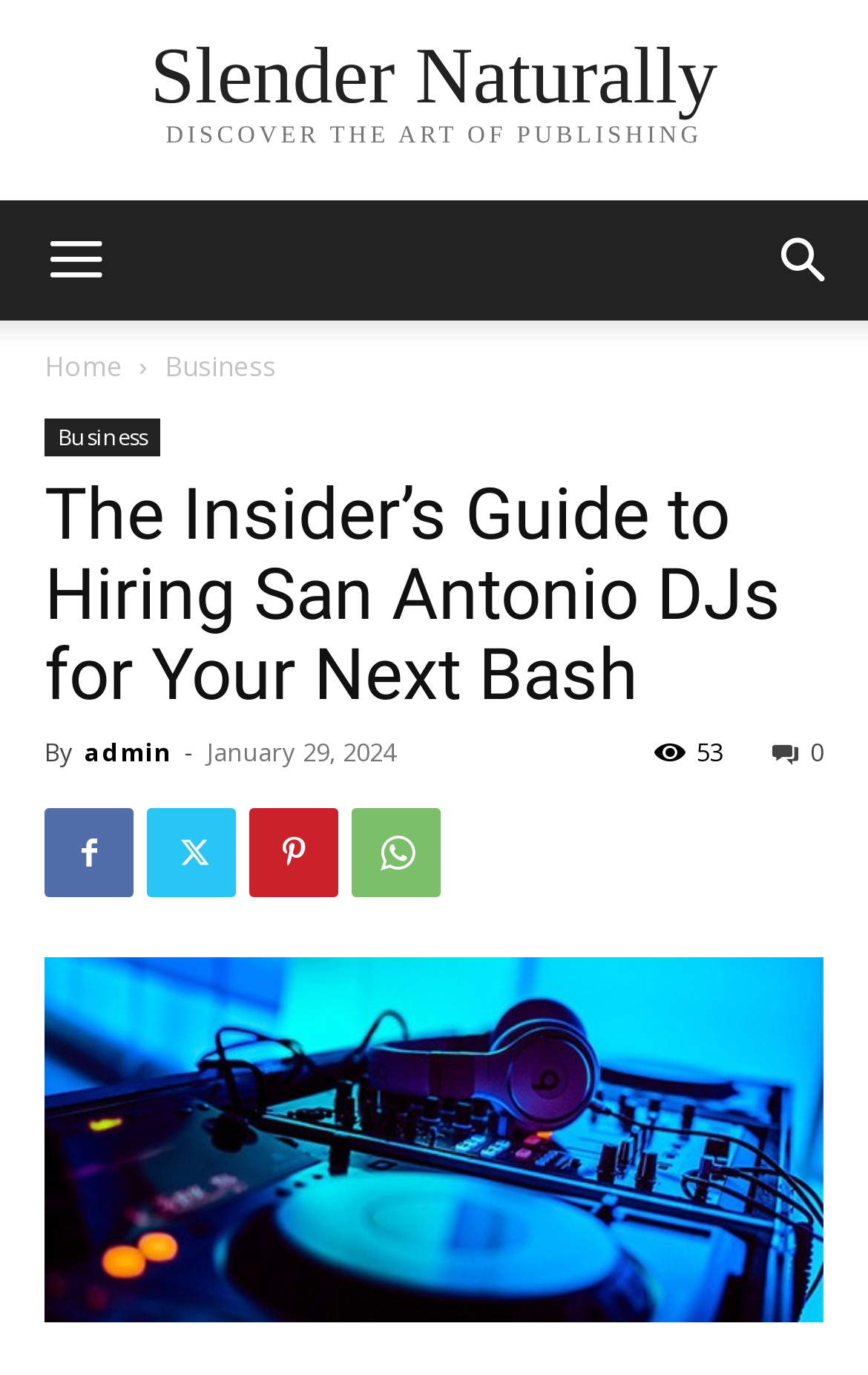Please identify the bounding box coordinates of the area that needs to be clicked to follow this instruction: "share the article on social media".

[0.89, 0.534, 0.949, 0.559]